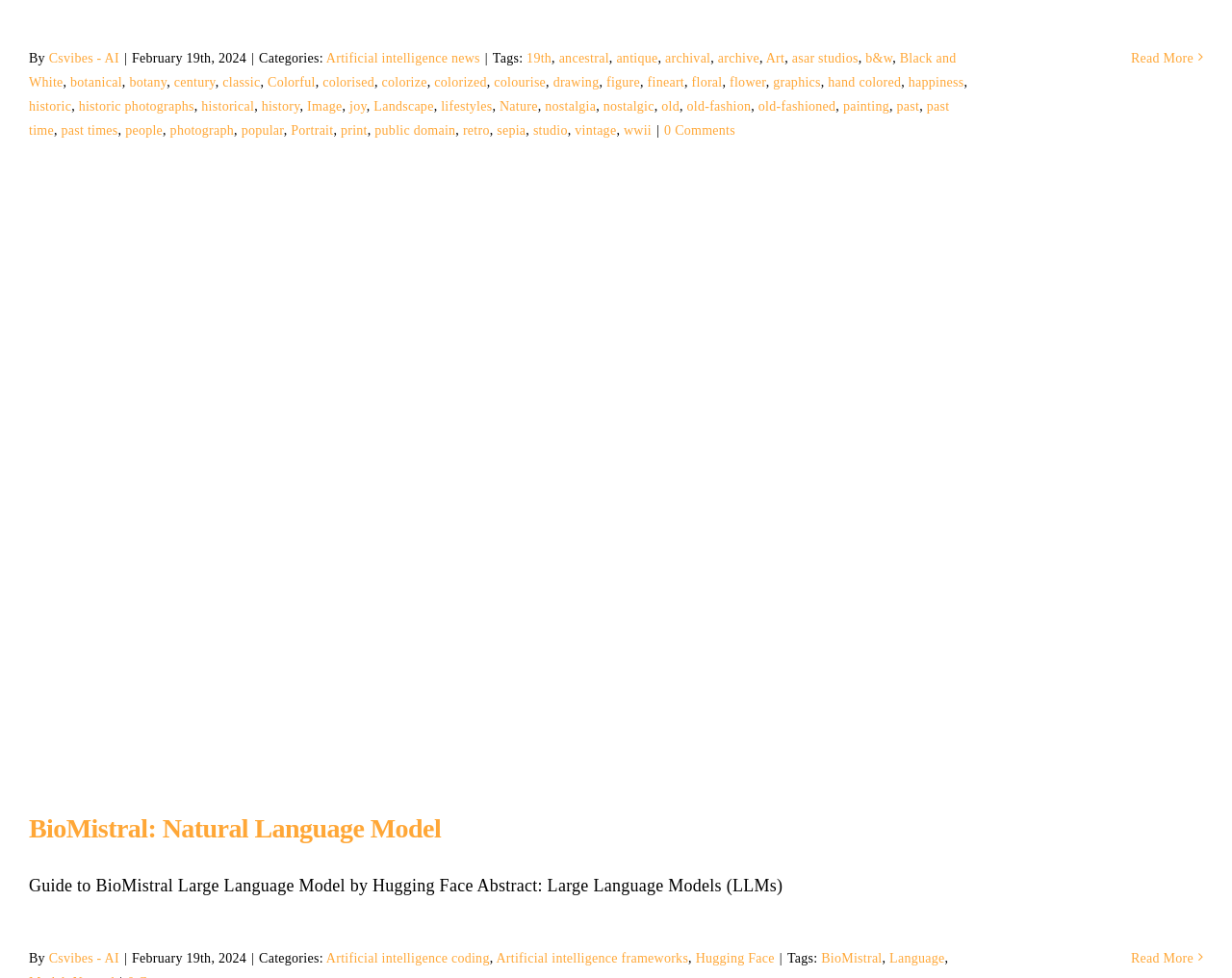Identify the bounding box for the described UI element: "Hugging Face".

[0.565, 0.972, 0.629, 0.987]